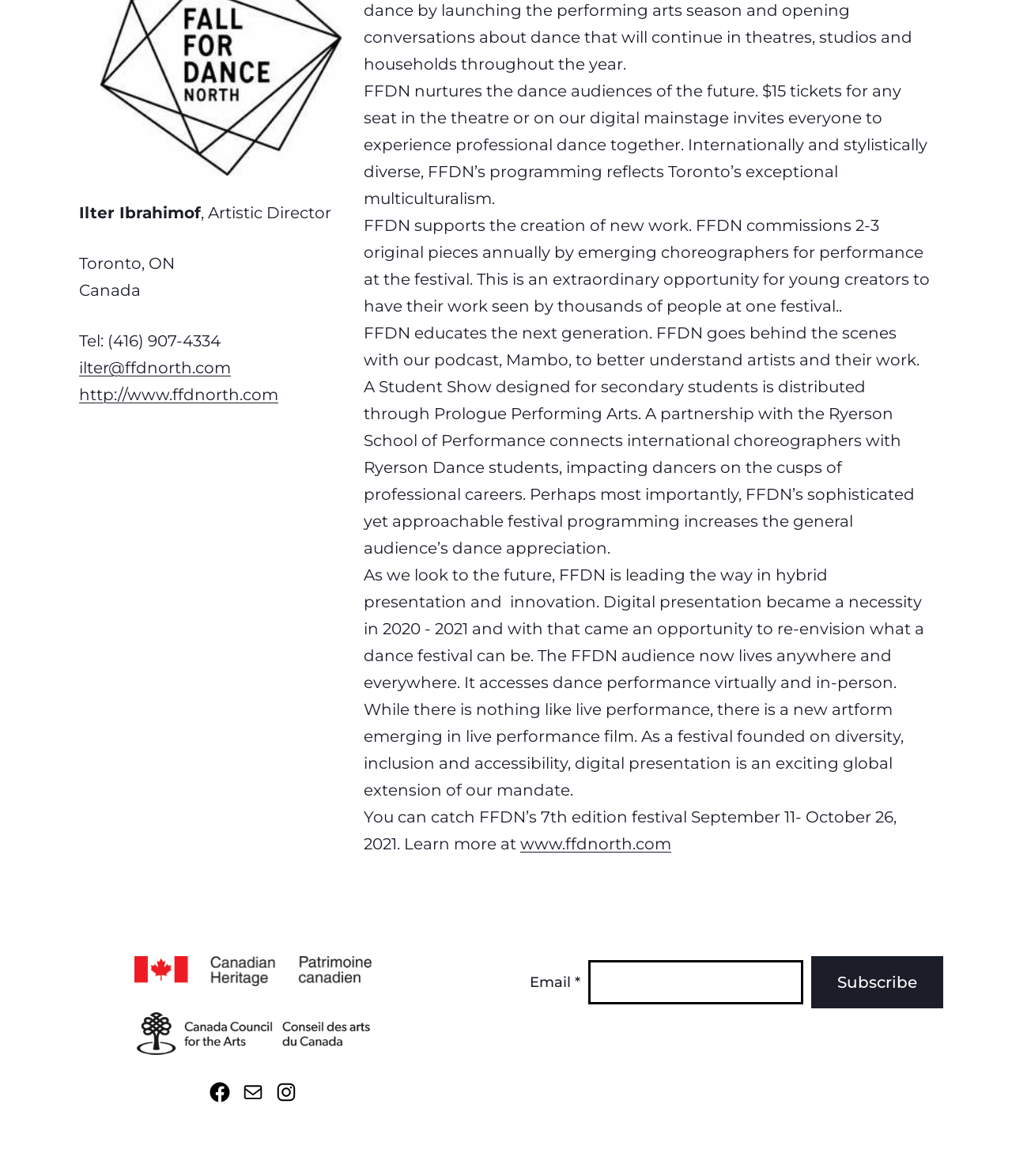Based on the element description parent_node: Email * name="subscribe" value="Subscribe", identify the bounding box coordinates for the UI element. The coordinates should be in the format (top-left x, top-left y, bottom-right x, bottom-right y) and within the 0 to 1 range.

[0.802, 0.813, 0.932, 0.857]